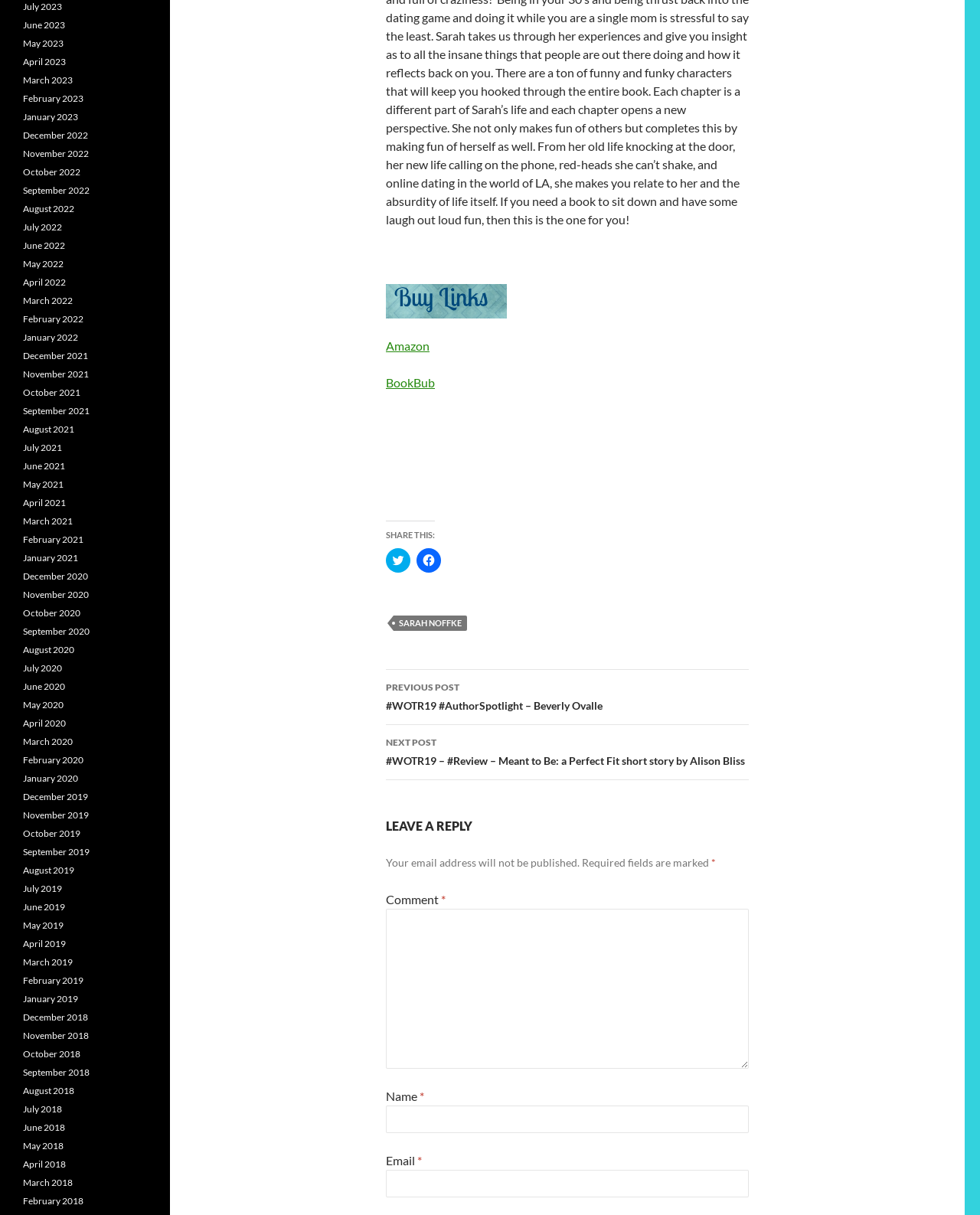Determine the bounding box coordinates for the element that should be clicked to follow this instruction: "Leave a reply". The coordinates should be given as four float numbers between 0 and 1, in the format [left, top, right, bottom].

[0.394, 0.672, 0.764, 0.688]